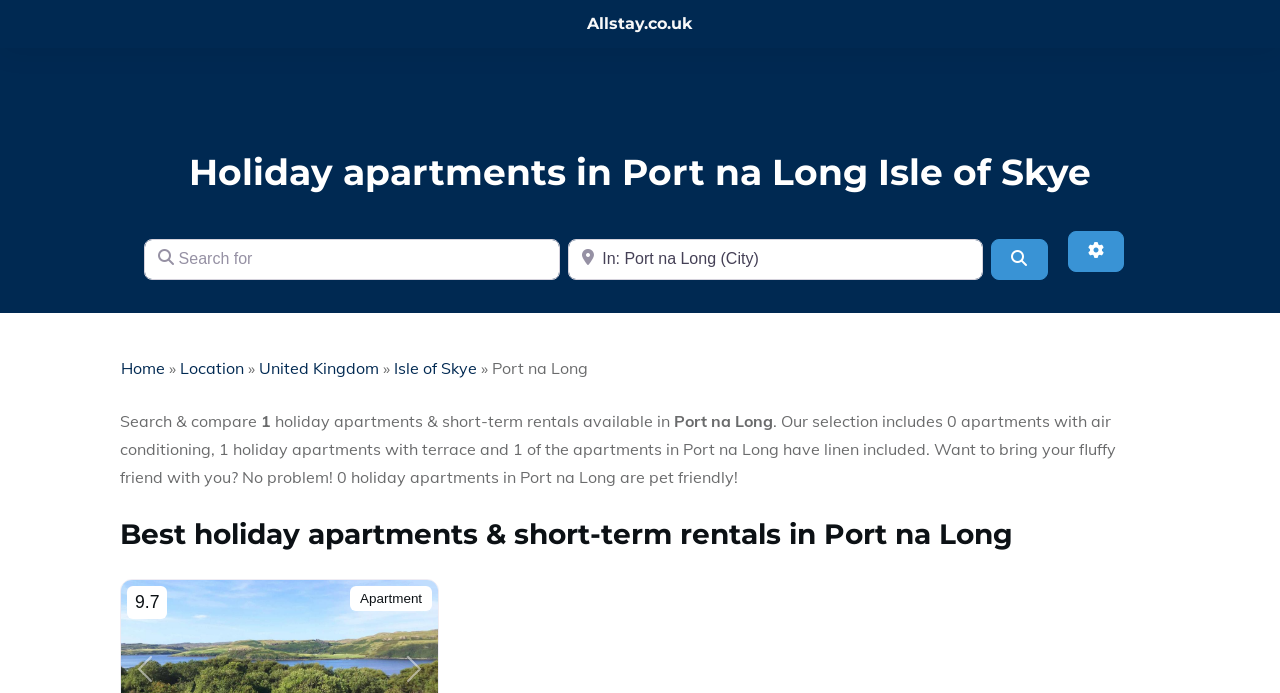Use a single word or phrase to respond to the question:
What is the rating of the first holiday apartment?

9.7